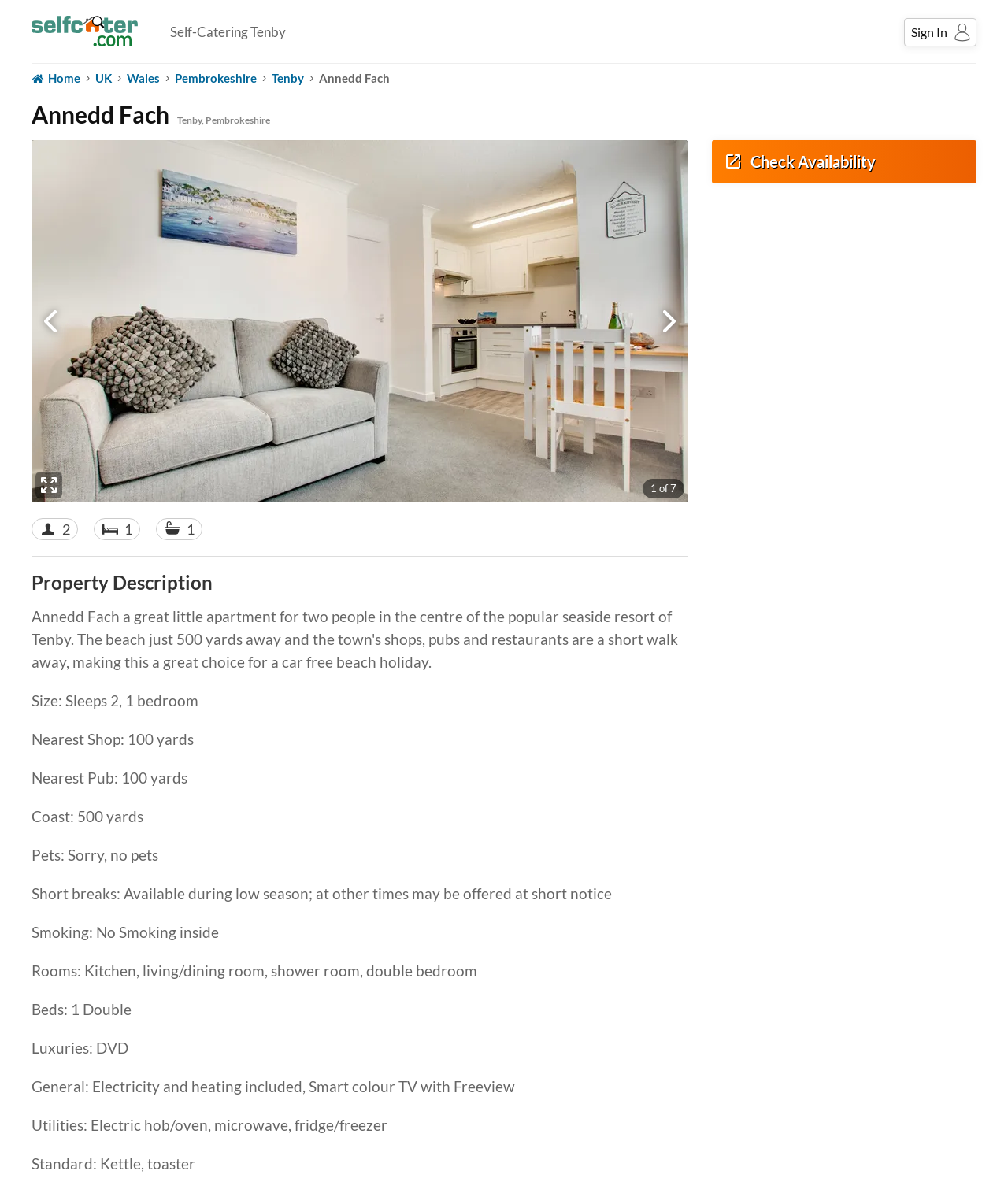Provide a brief response to the question below using a single word or phrase: 
How many bedrooms does the property have?

1